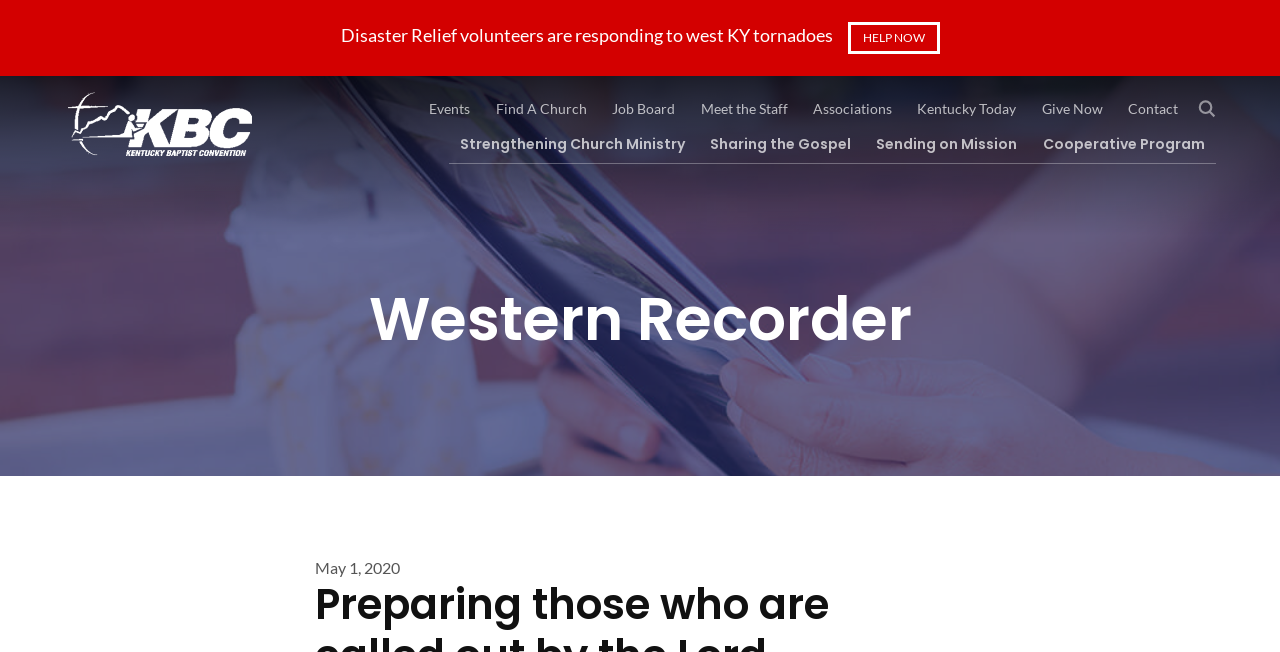What is the main topic of the webpage?
Based on the image, provide a one-word or brief-phrase response.

Kentucky Baptist Convention